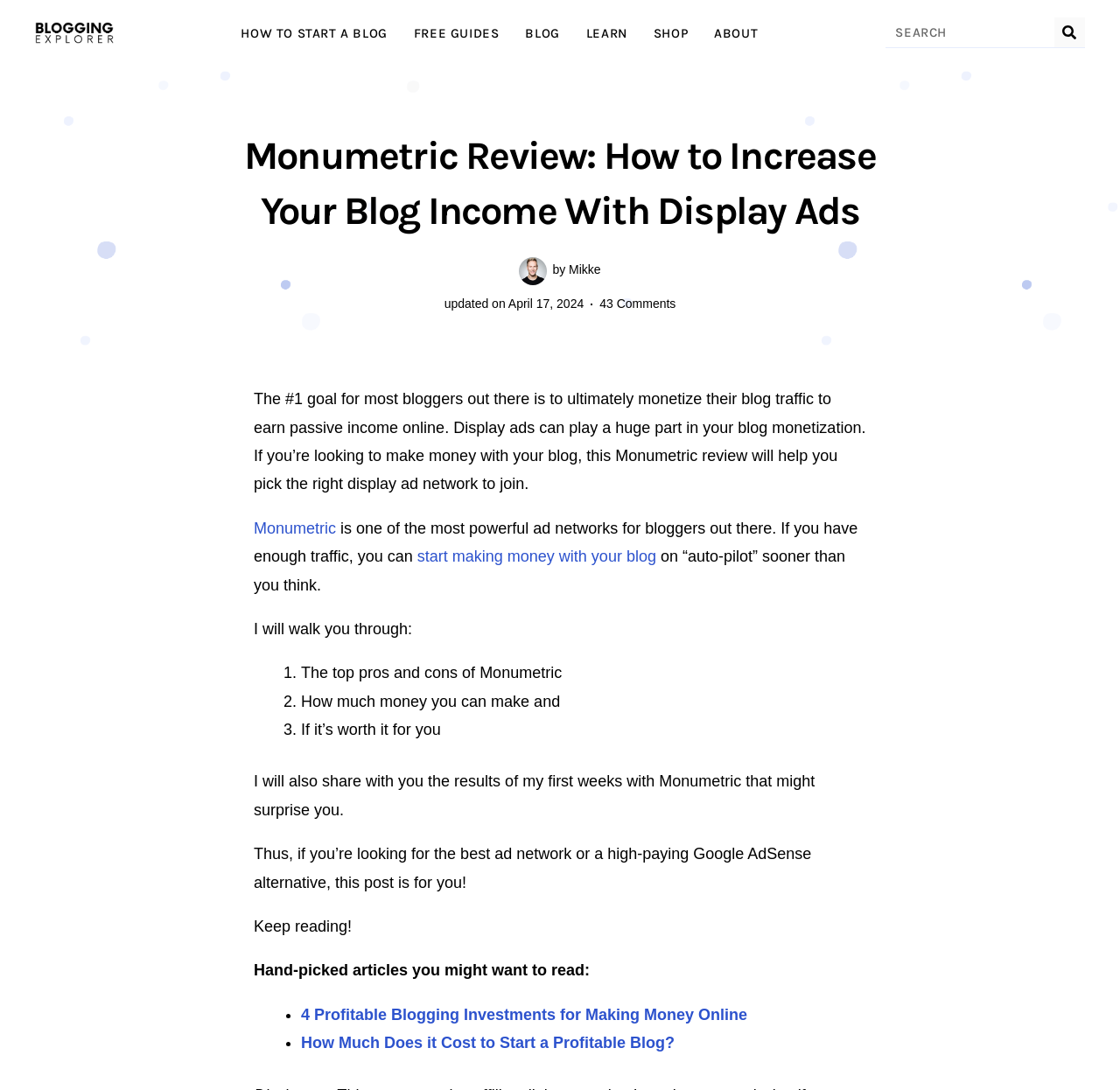Answer the question in one word or a short phrase:
What is the alternative to Google AdSense mentioned in the article?

Monumetric